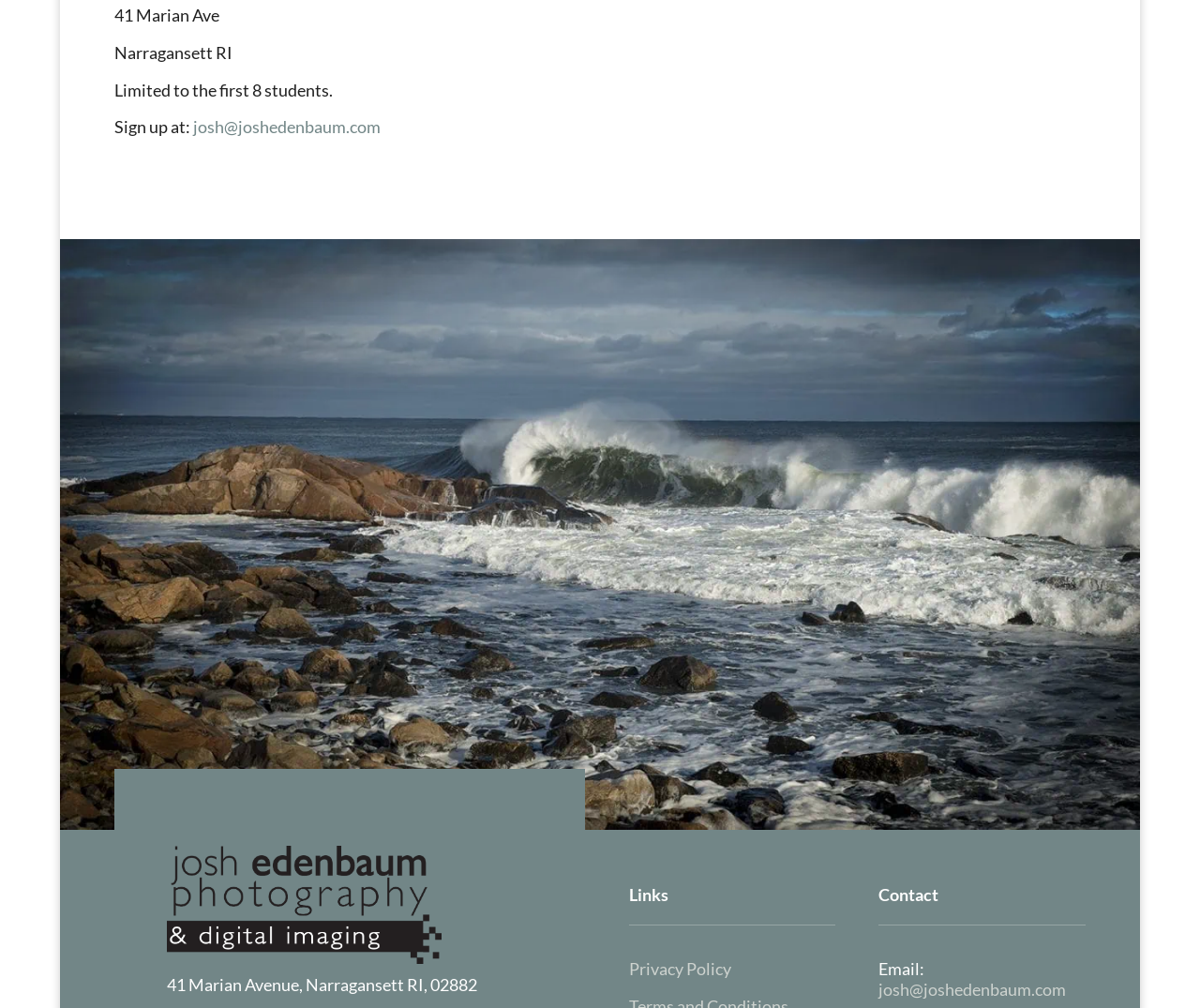What is the address of Josh Edenbaum Photography?
Based on the screenshot, give a detailed explanation to answer the question.

I found the address by looking at the static text elements at the top of the page, which mention '41 Marian Ave' and 'Narragansett RI' separately. I combined these two pieces of information to get the full address.